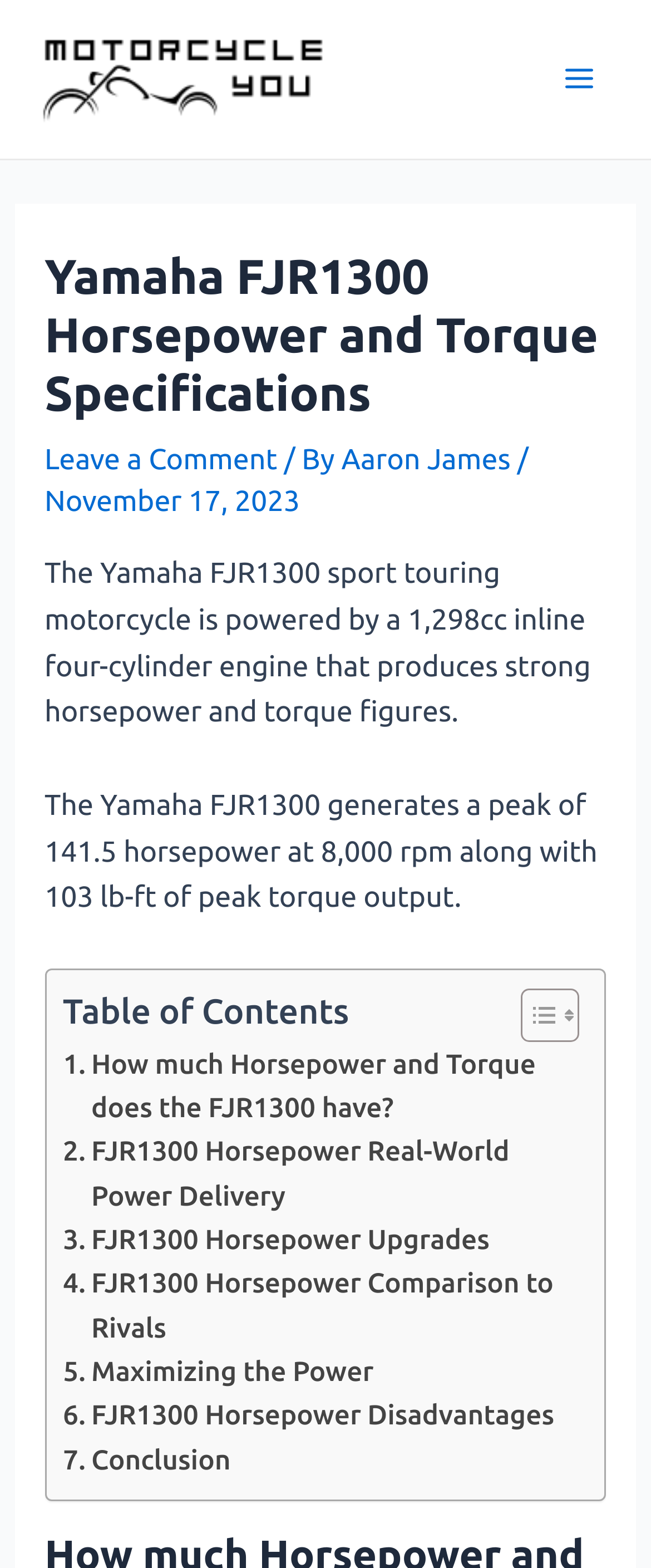What is the main heading displayed on the webpage? Please provide the text.

Yamaha FJR1300 Horsepower and Torque Specifications